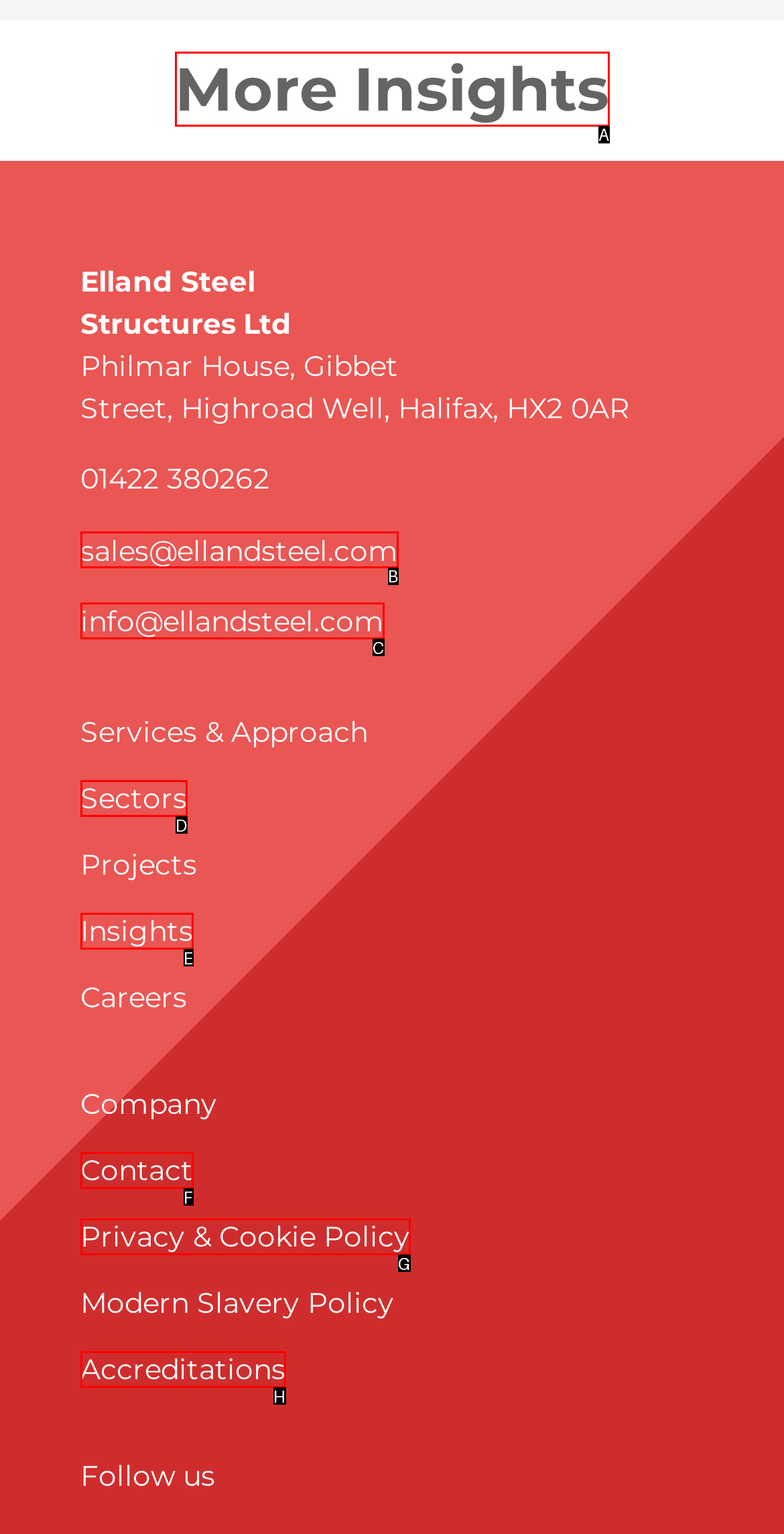Identify the HTML element that matches the description: Contact
Respond with the letter of the correct option.

F